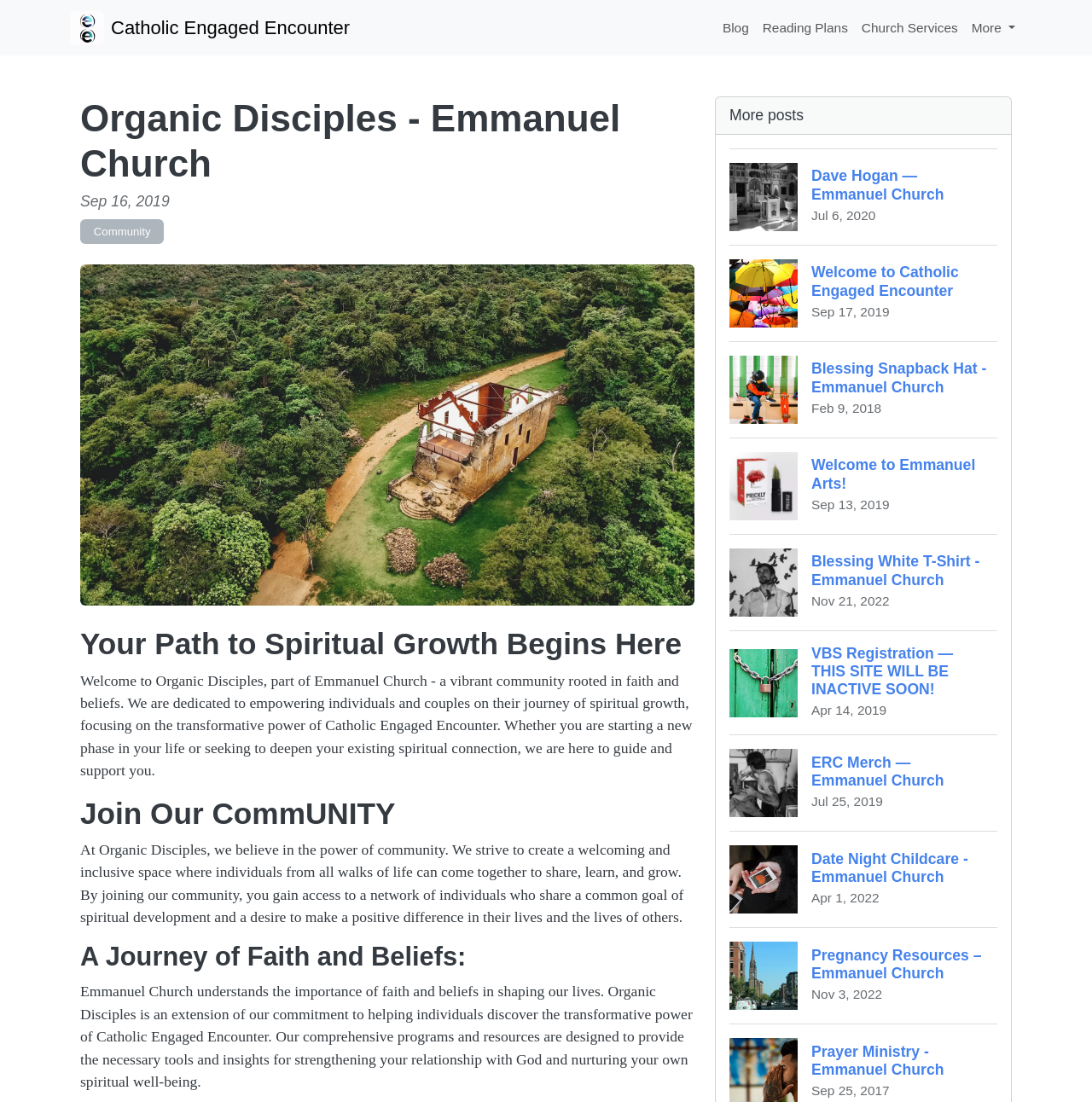Please identify the bounding box coordinates of where to click in order to follow the instruction: "View 'Church Services'".

[0.783, 0.01, 0.883, 0.04]